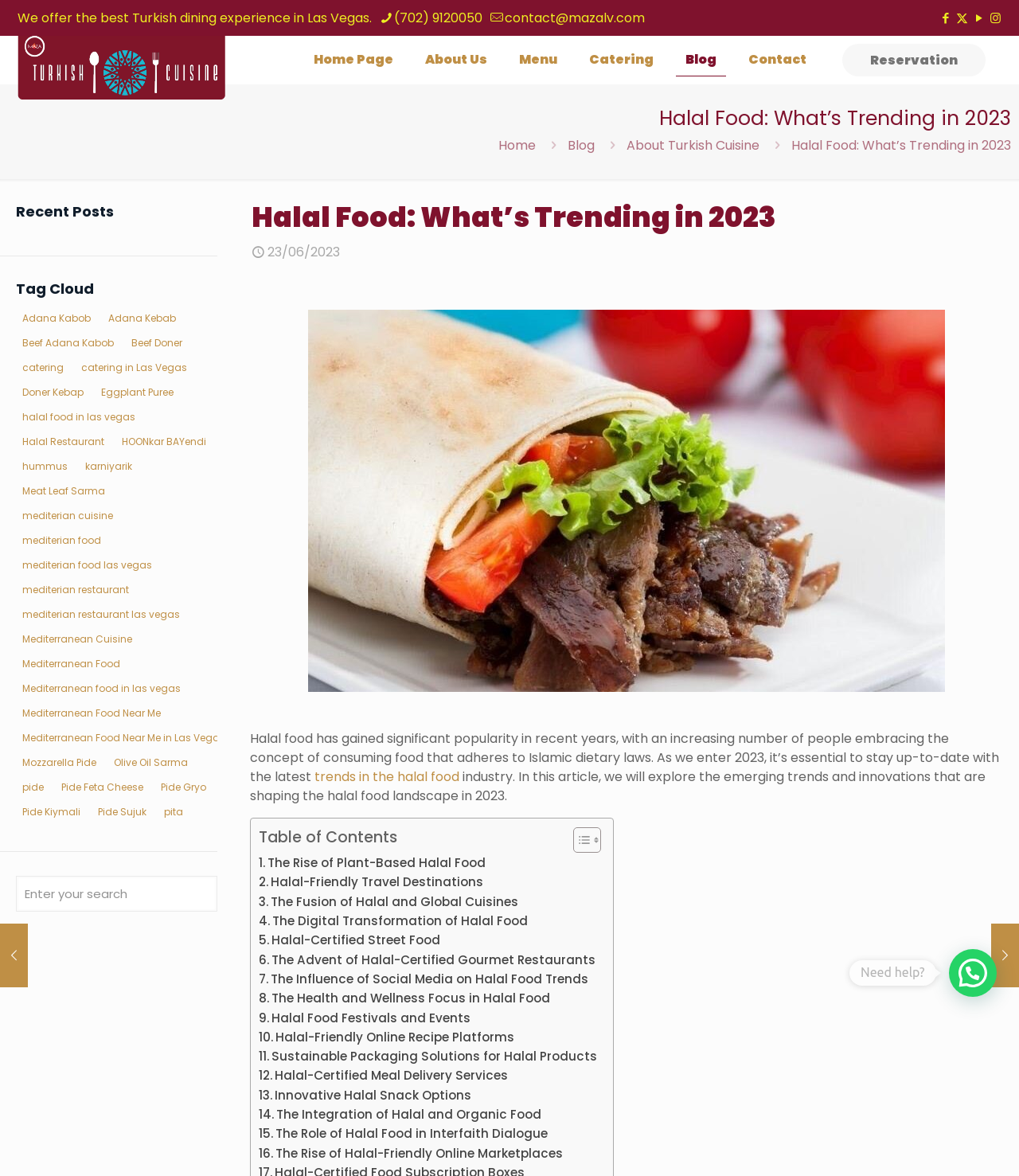Find the bounding box coordinates of the area to click in order to follow the instruction: "Click on the EDUCATION link".

None